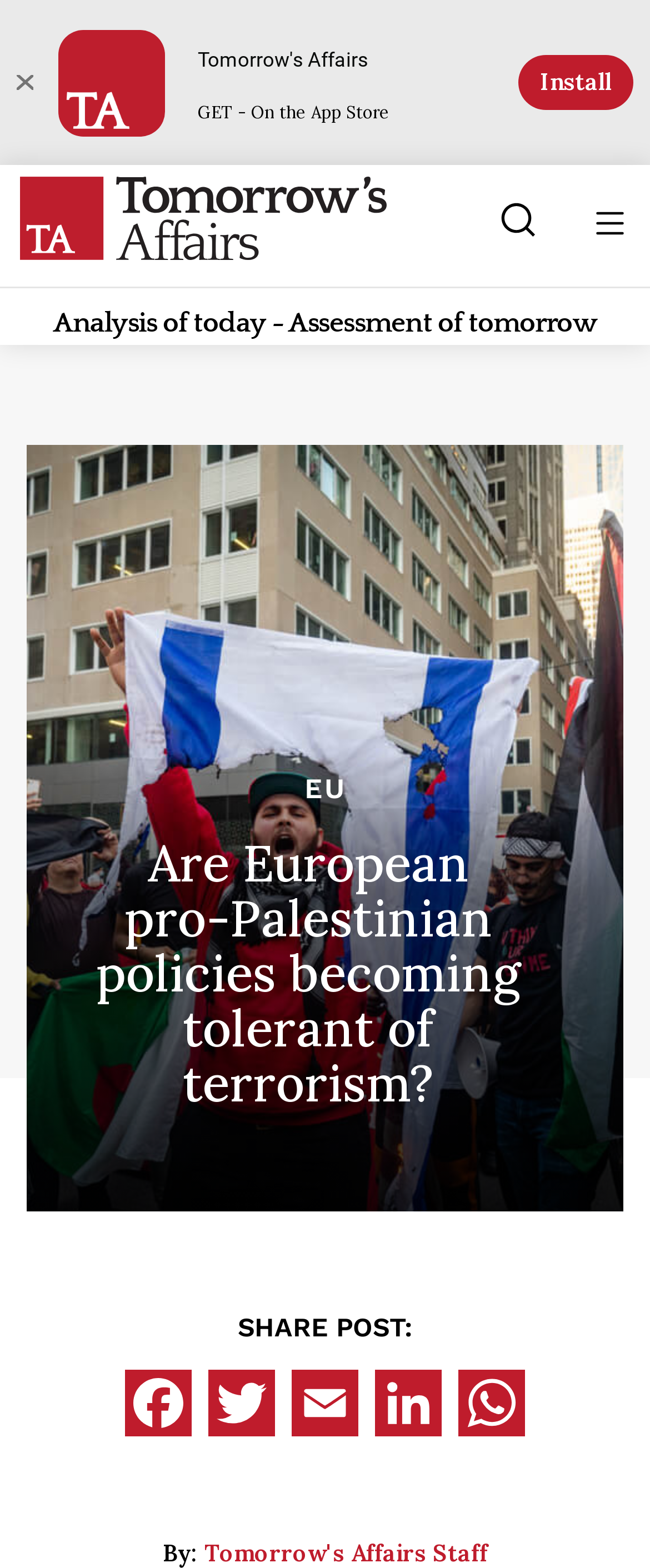Please find the bounding box coordinates of the element that must be clicked to perform the given instruction: "Install the app". The coordinates should be four float numbers from 0 to 1, i.e., [left, top, right, bottom].

[0.797, 0.035, 0.974, 0.07]